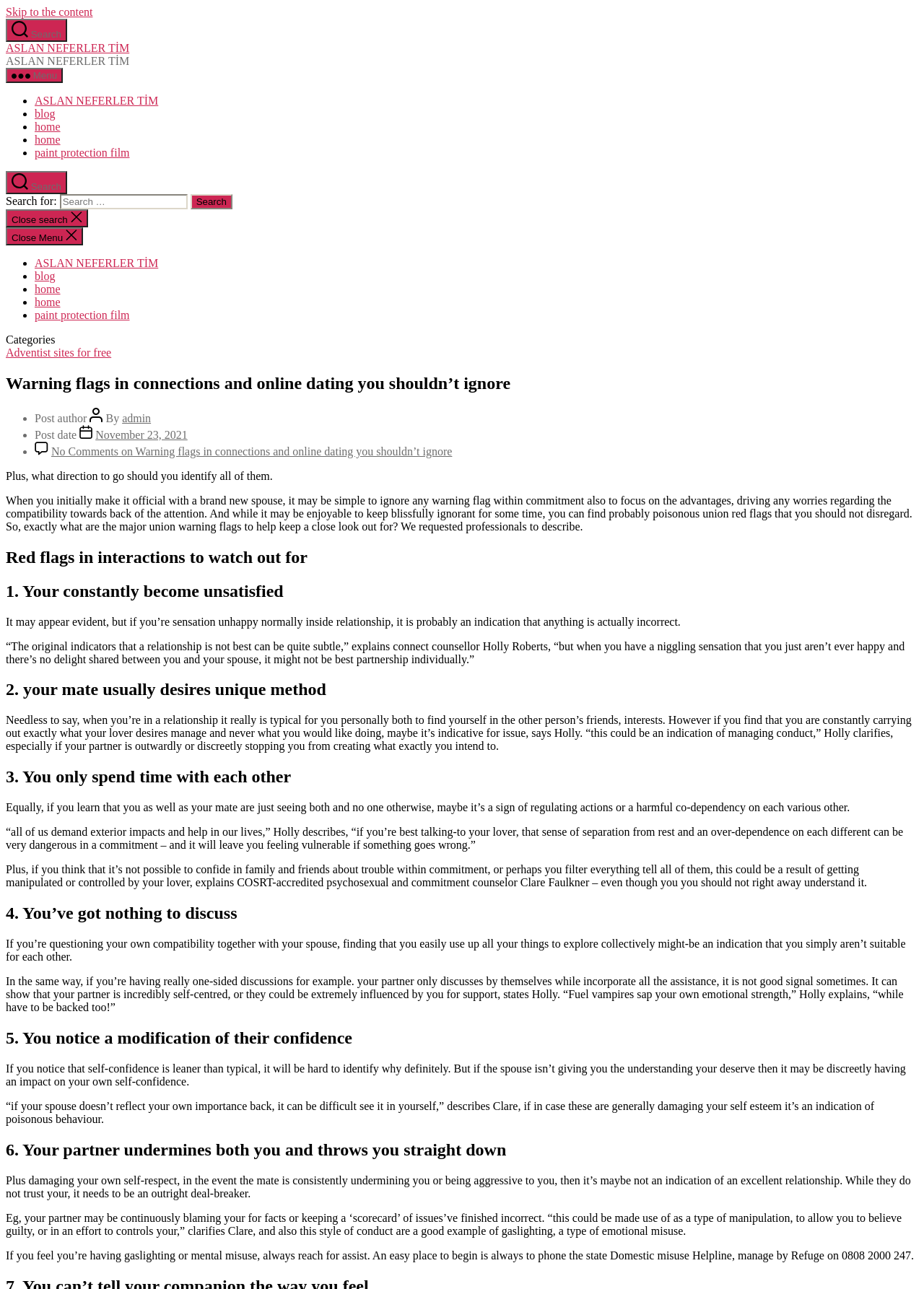Give a one-word or short-phrase answer to the following question: 
What is the category of the article?

Adventist sites for free